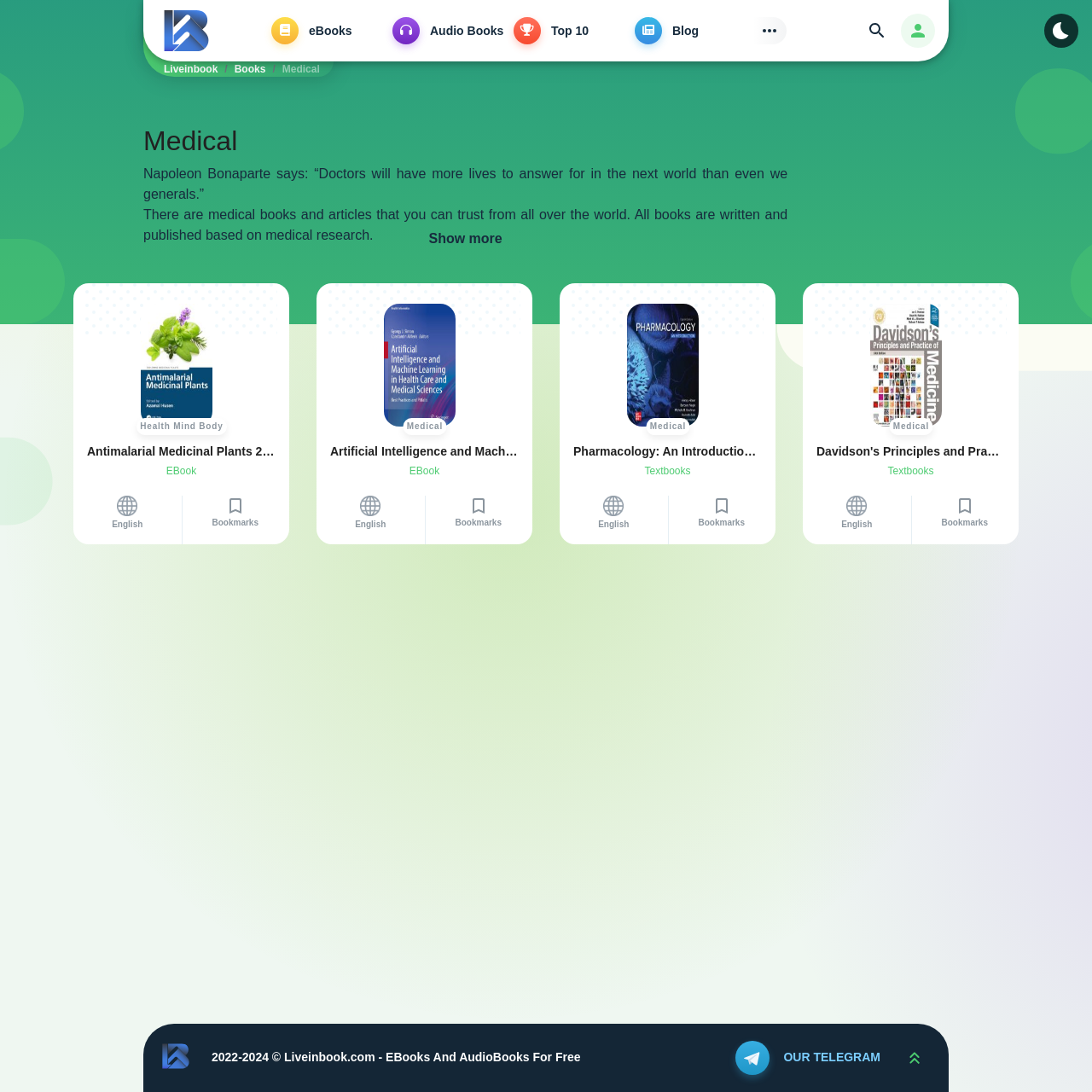Illustrate the webpage's structure and main components comprehensively.

This webpage is about Medical eBooks and AudioBooks, with a focus on providing free resources for medical professionals and students. At the top left corner, there is a LiveinBook logo, followed by a navigation menu with links to eBooks, Audio Books, Top 10, Blog, and a search button. On the top right corner, there are buttons for login and find.

Below the navigation menu, there is a quote from Napoleon Bonaparte about doctors, followed by a brief introduction to the website's purpose. The main content of the webpage is divided into sections, each featuring a medical book with its title, image, and a brief description. There are four books displayed, with titles such as "Antimalarial Medicinal Plants 2024", "Artificial Intelligence and Machine Learning in Health Care and Medical Sciences", "Pharmacology: An Introduction, 8th Edition 2022", and "Davidson's Principles and Practice of Medicine, 24th Edition (2022)".

Each book section includes an image of the book cover, a heading with the book title, and a brief description of the book. There are also links to download or access the book, as well as an option to bookmark the book. The book sections are arranged in a grid layout, with two columns and multiple rows.

At the bottom of the webpage, there is a footer section with a copyright notice, a link to the website's Telegram channel, and a scroll-up button.